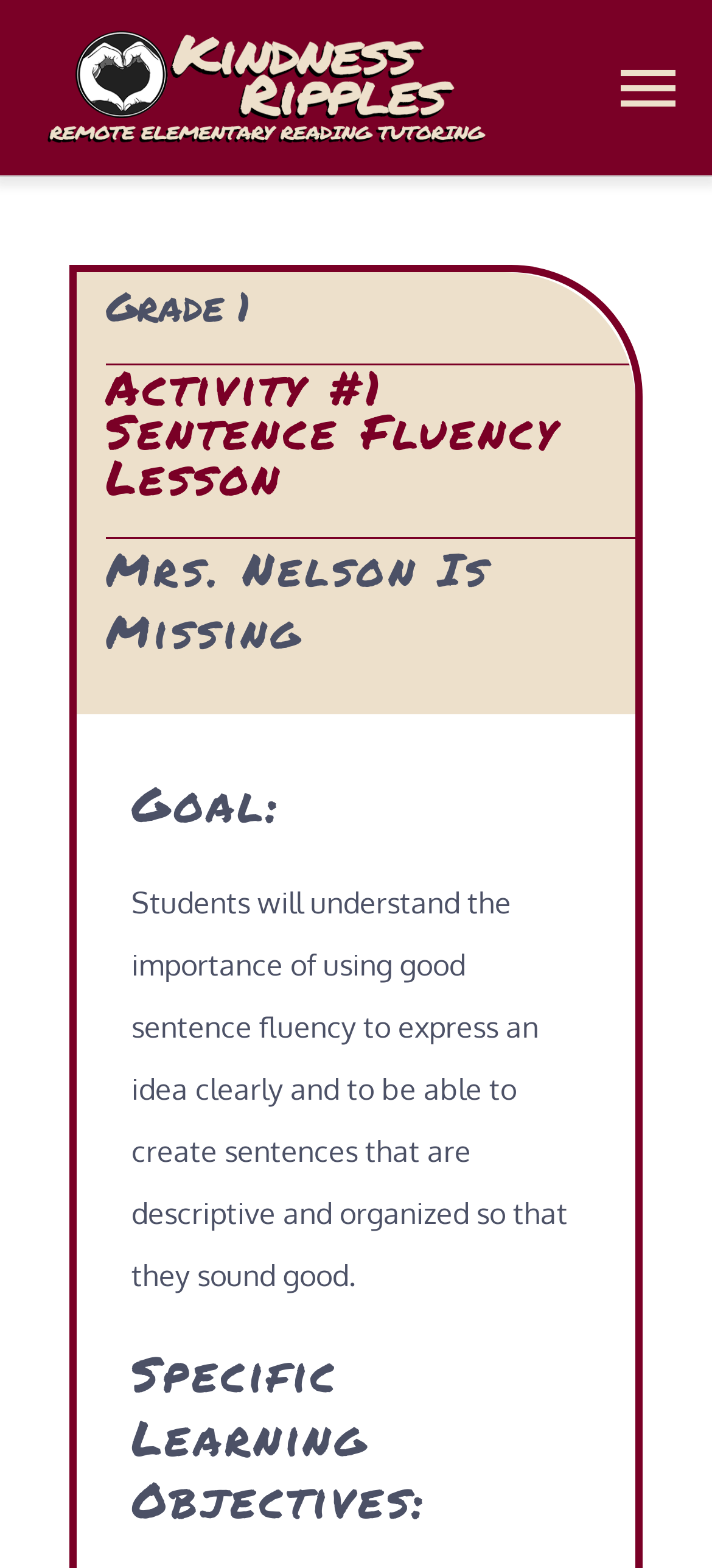Identify the first-level heading on the webpage and generate its text content.

Activity #1
Sentence Fluency Lesson